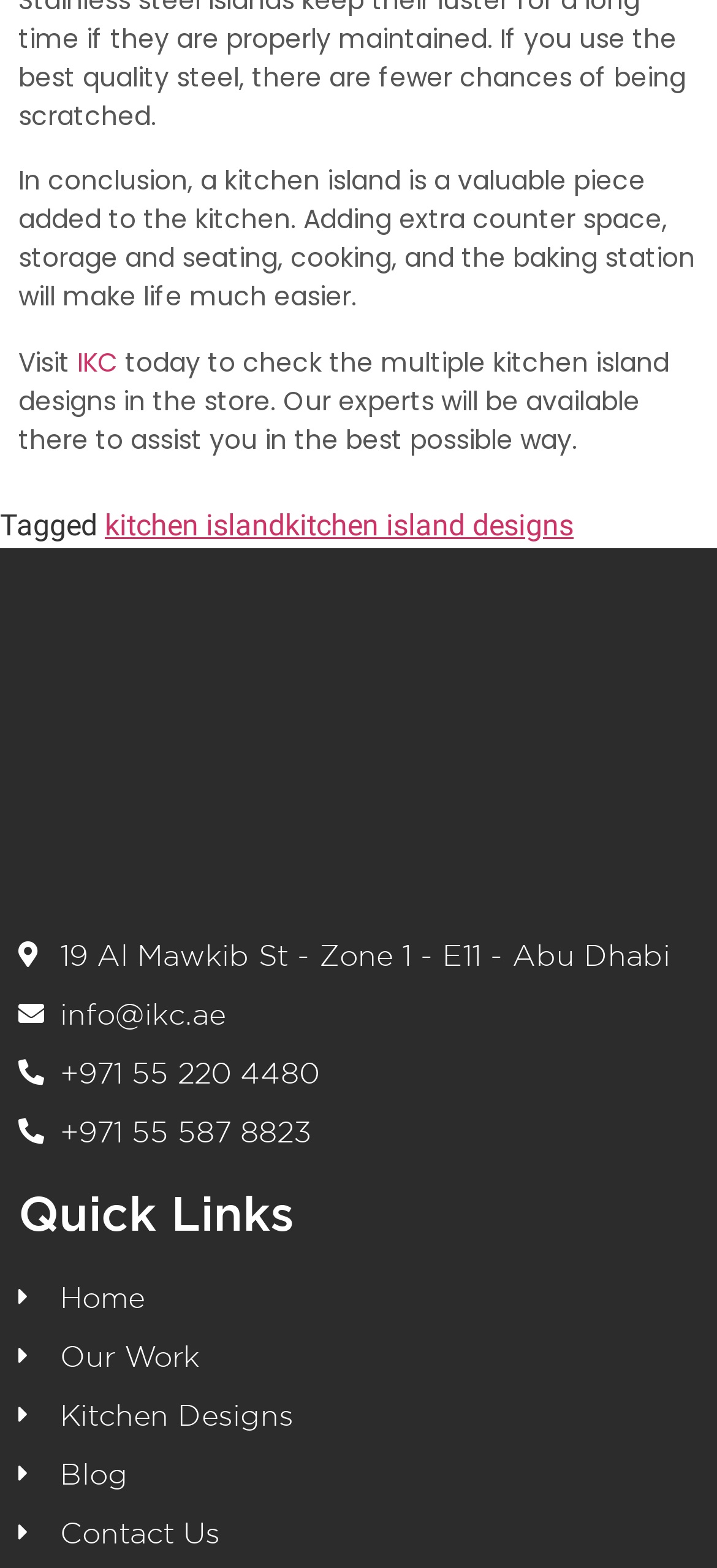Can you find the bounding box coordinates for the element that needs to be clicked to execute this instruction: "Check kitchen island designs"? The coordinates should be given as four float numbers between 0 and 1, i.e., [left, top, right, bottom].

[0.397, 0.324, 0.8, 0.346]